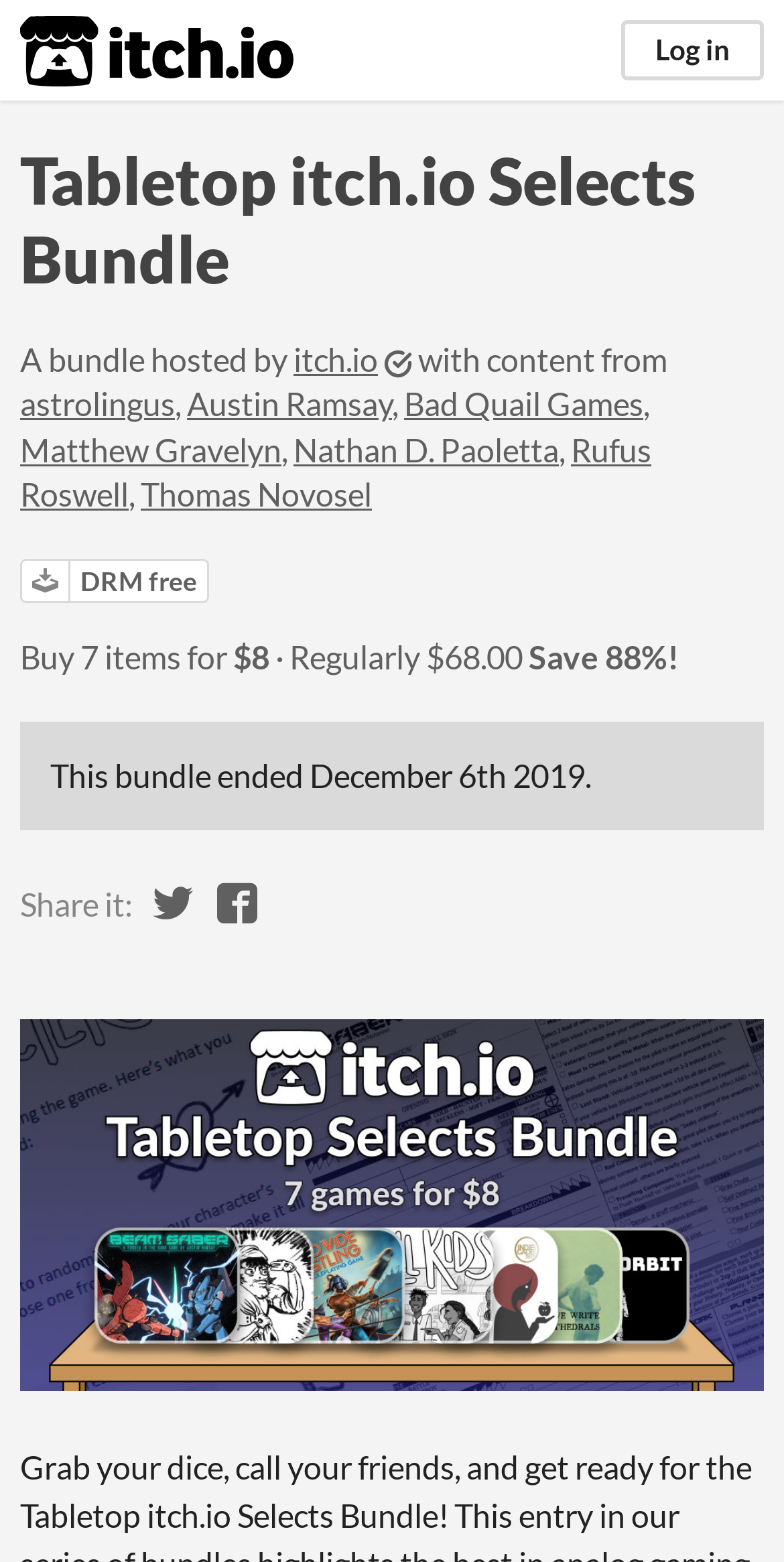Use a single word or phrase to respond to the question:
Is the bundle still available?

No